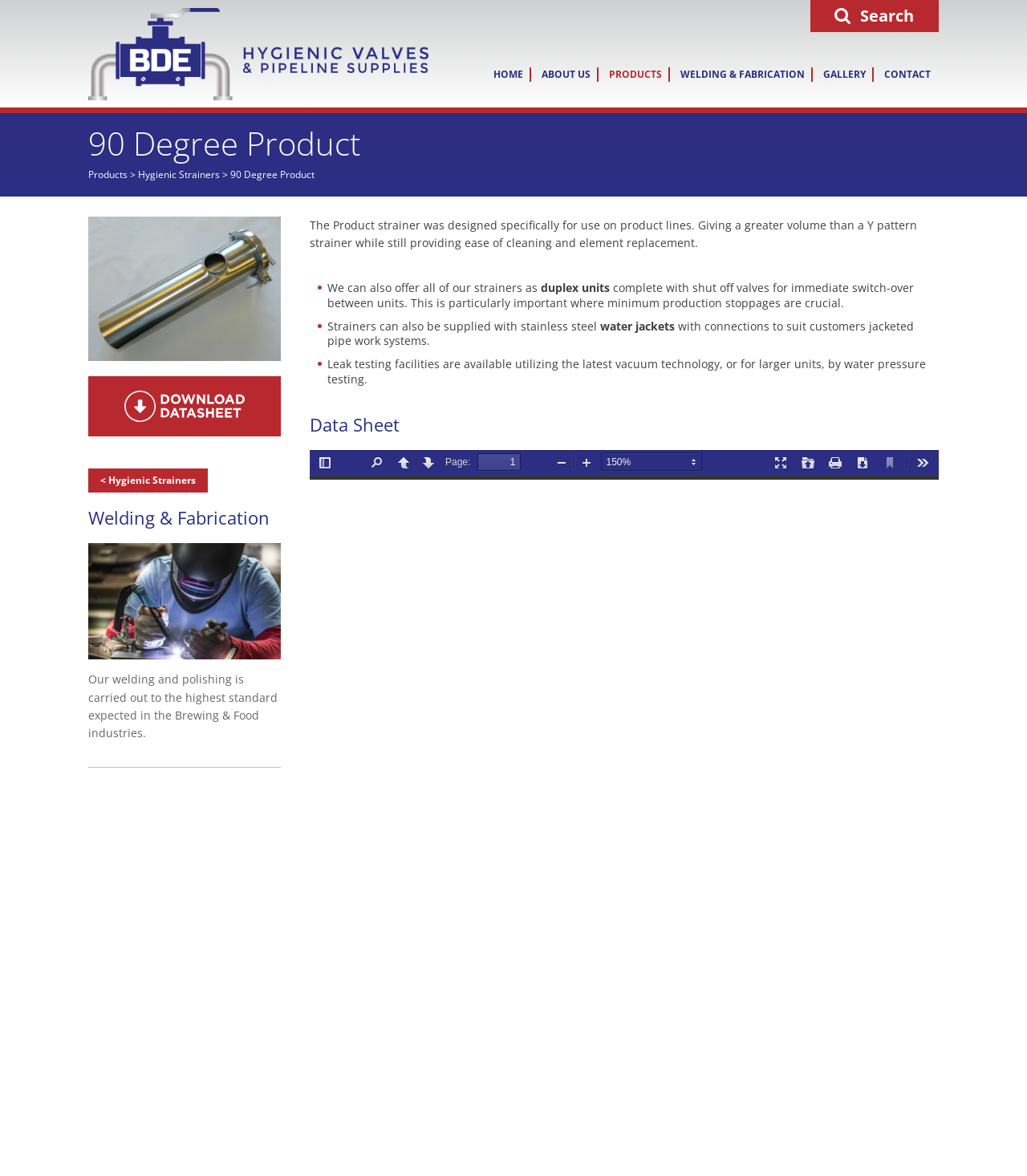Locate the bounding box of the user interface element based on this description: "X".

[0.918, 0.005, 0.953, 0.022]